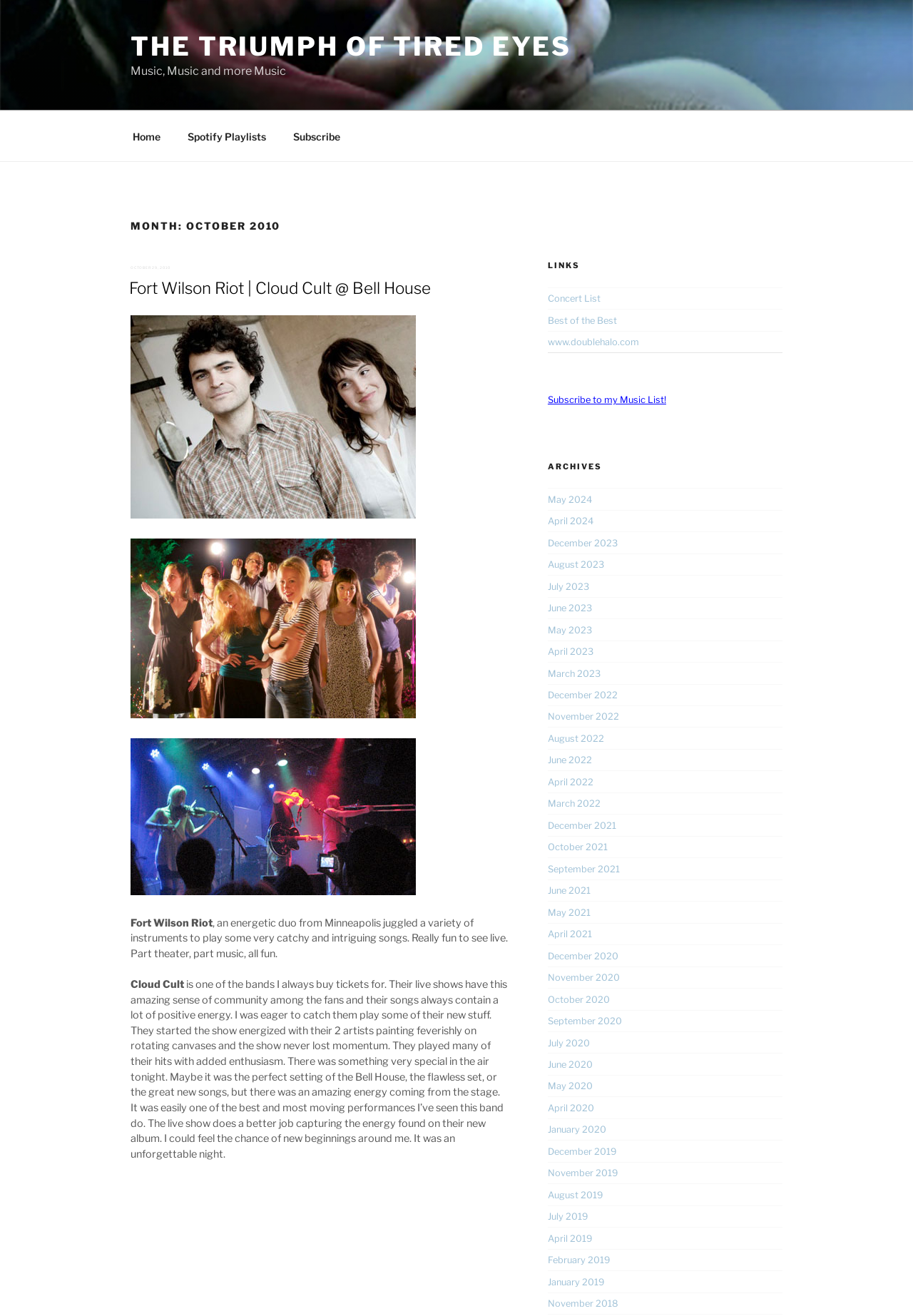Provide an in-depth caption for the contents of the webpage.

This webpage is a music blog that appears to be focused on concert reviews and music-related content. At the top of the page, there is a navigation menu with links to "Home", "Spotify Playlists", and "Subscribe". Below this, there is a heading that reads "MONTH: OCTOBER 2010" and a subheading that says "POSTED ON OCTOBER 29, 2010". 

Underneath this, there is a review of a concert featuring the bands Fort Wilson Riot and Cloud Cult at the Bell House. The review is accompanied by three images, likely of the bands or the concert. The text describes the performances of both bands, with a focus on their energy and the sense of community among the fans.

To the right of the concert review, there are several links and headings, including "LINKS", "ARCHIVES", and a list of months and years, likely linking to other concert reviews or music-related content. There are also links to "Concert List", "Best of the Best", and "www.doublehalo.com". 

The overall layout of the page is organized, with clear headings and concise text. The use of images adds visual interest to the concert review, and the links and headings on the right side of the page provide easy access to other content on the site.